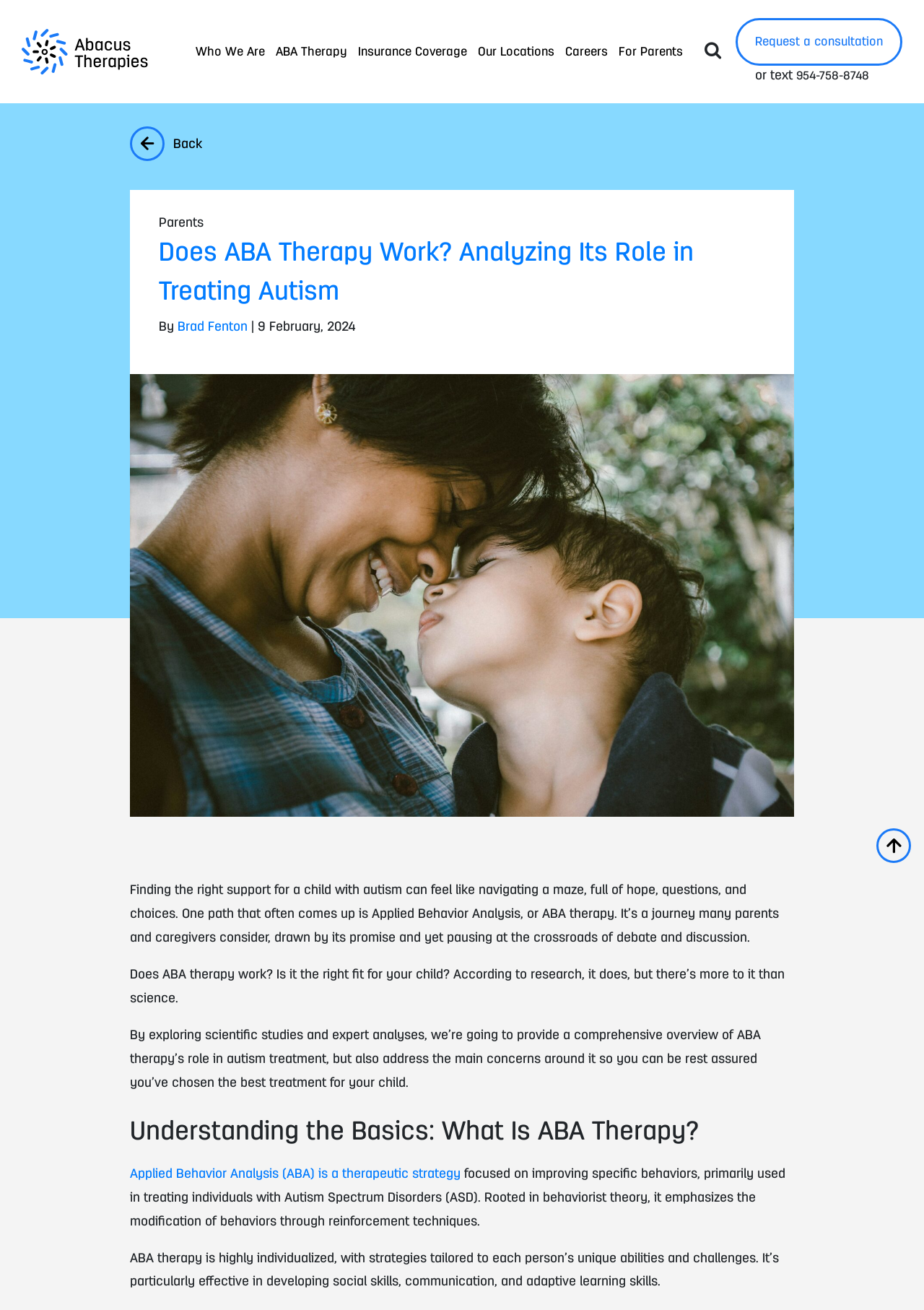Please locate the clickable area by providing the bounding box coordinates to follow this instruction: "Learn about ABA therapy".

[0.141, 0.89, 0.498, 0.901]